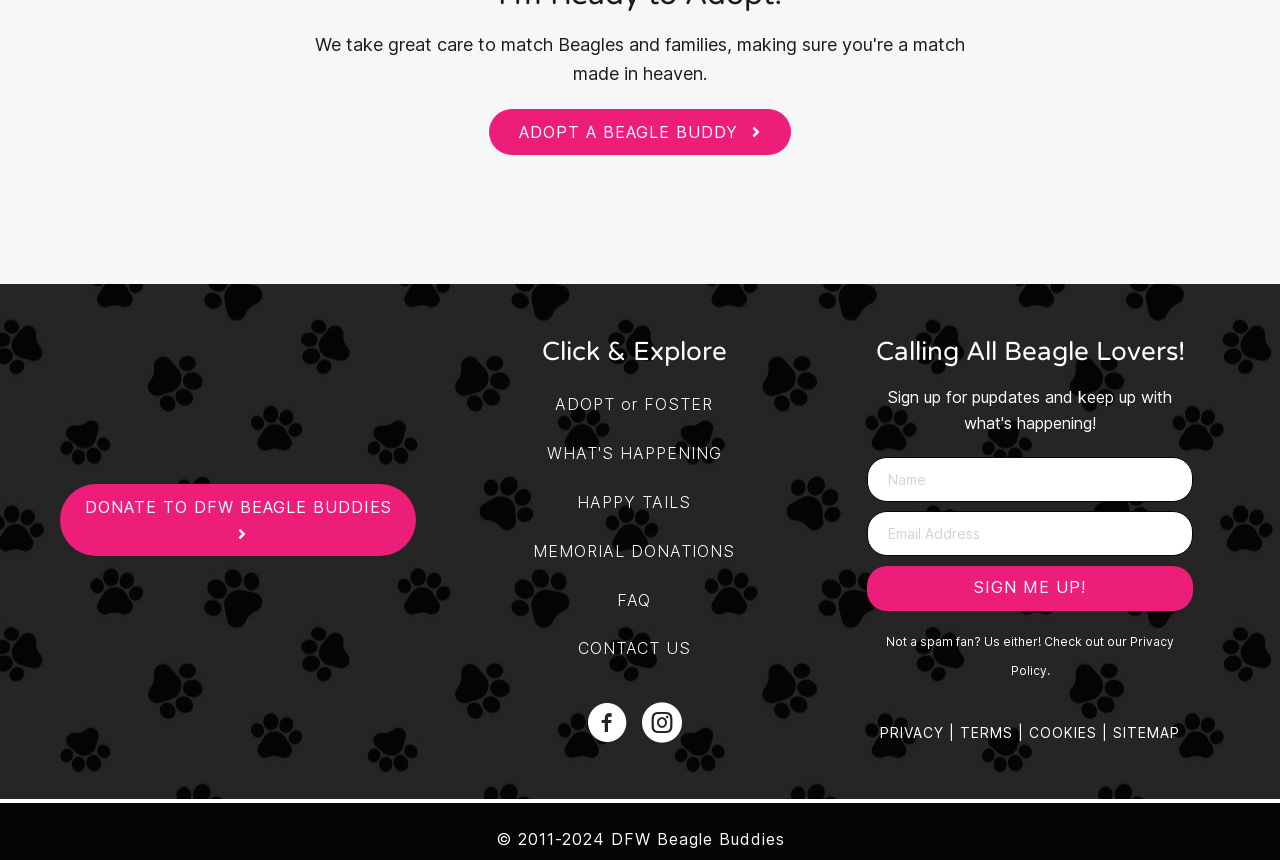Kindly determine the bounding box coordinates for the clickable area to achieve the given instruction: "Check the 'Jacobs School of Music Intranet social media channels'".

None